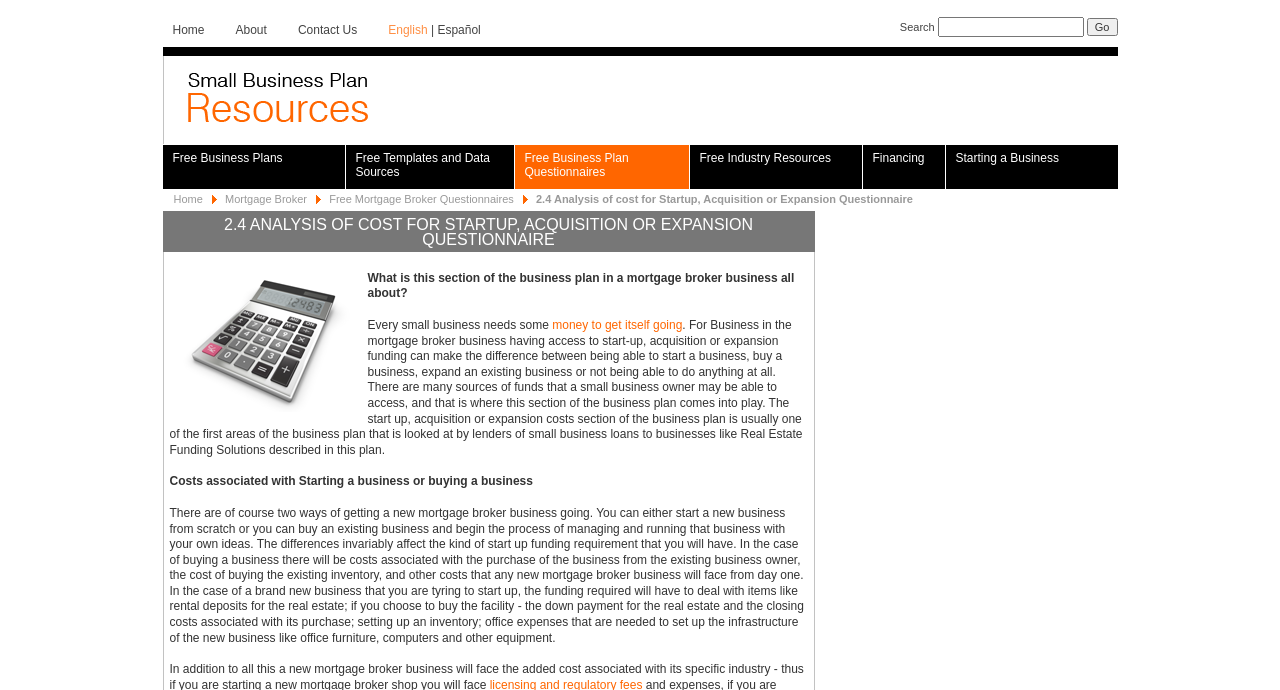Provide the bounding box coordinates for the area that should be clicked to complete the instruction: "Search for something".

[0.733, 0.025, 0.847, 0.054]